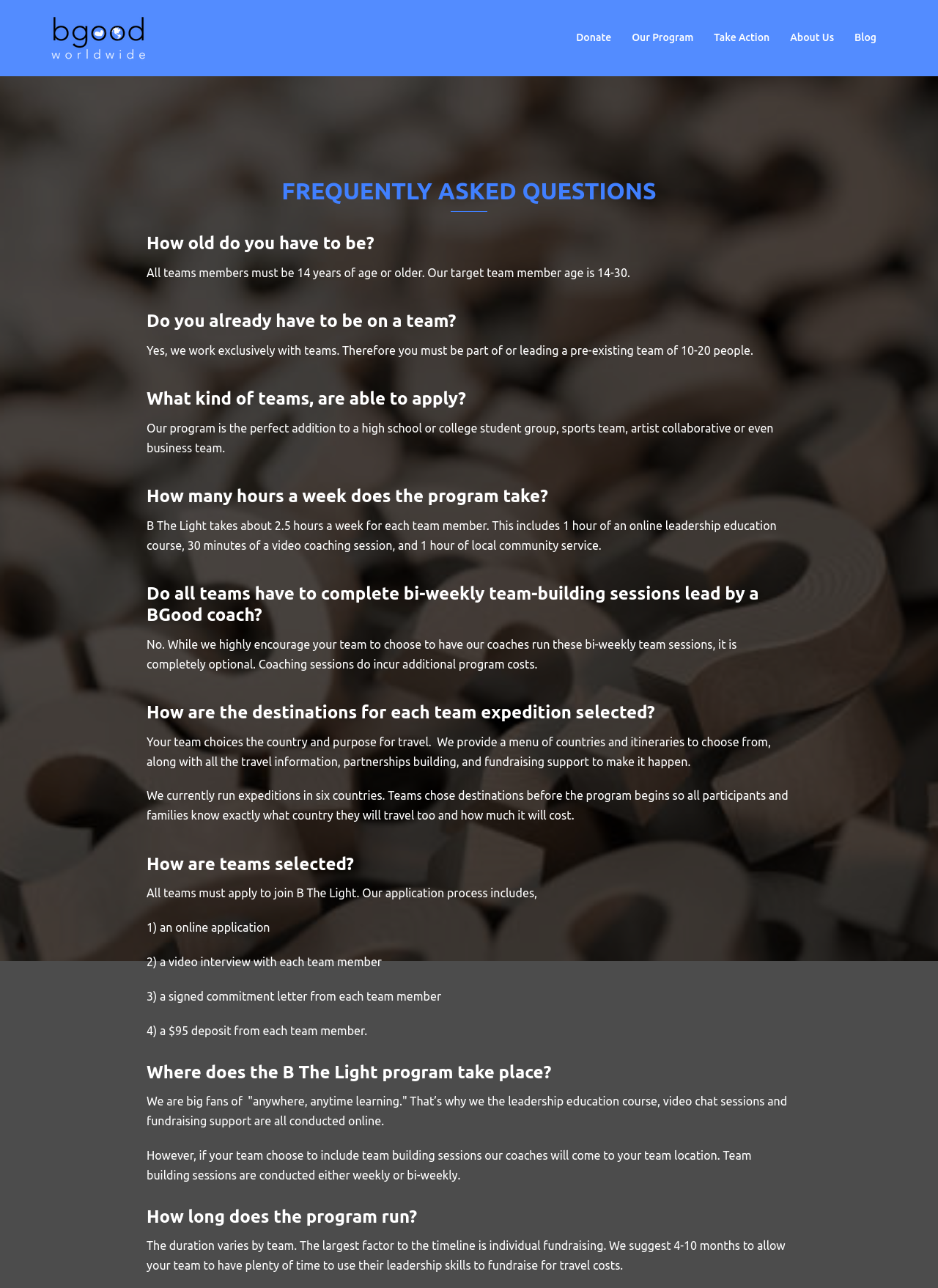Provide a short answer to the following question with just one word or phrase: How old do team members have to be?

14 years or older